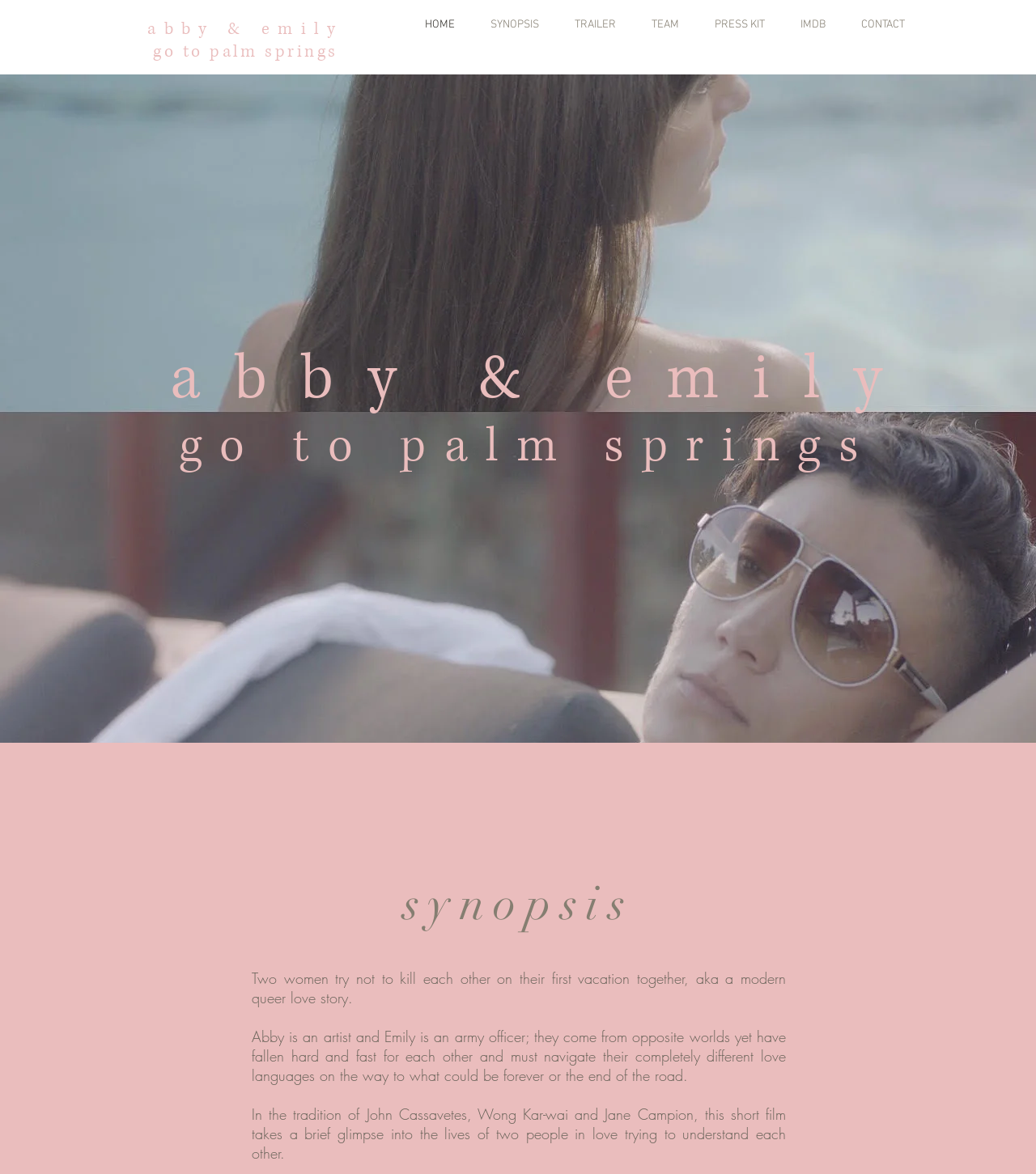Determine the bounding box coordinates for the clickable element required to fulfill the instruction: "view SYNOPSIS". Provide the coordinates as four float numbers between 0 and 1, i.e., [left, top, right, bottom].

[0.447, 0.001, 0.528, 0.042]